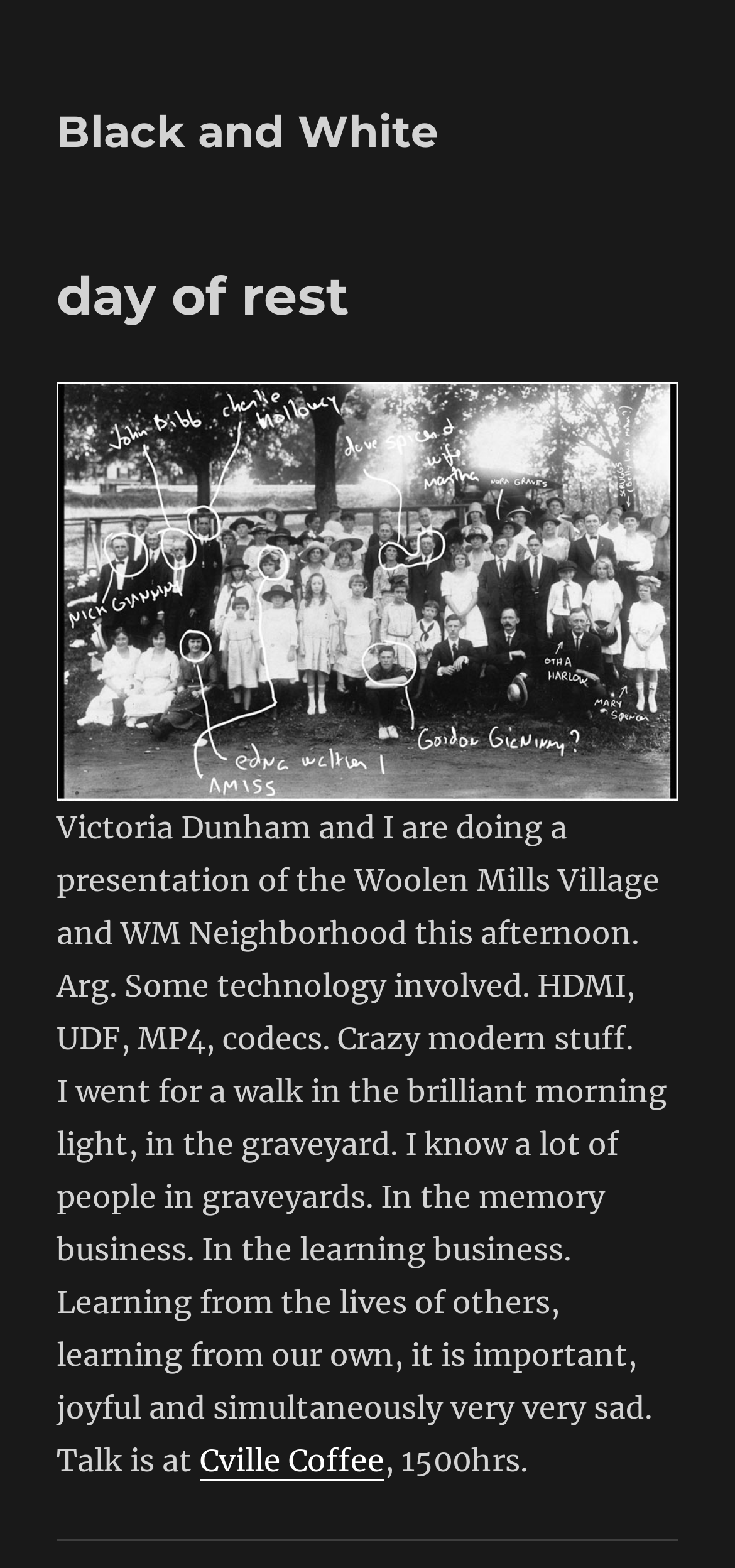Summarize the webpage with a detailed and informative caption.

The webpage appears to be a personal blog or journal entry. At the top, there is a header section with a title "day of rest" and a link to "Black and White" on the left side. Below the title, there is a large image taking up most of the width, captioned "woolen mills sunday school picnic".

Underneath the image, there are three paragraphs of text. The first paragraph discusses an upcoming presentation about the Woolen Mills Village and neighborhood, mentioning some technical details. The second paragraph is a reflective passage about taking a walk in a graveyard, contemplating the importance of learning from others and one's own experiences. The third paragraph is a brief announcement about an upcoming talk at Cville Coffee, scheduled for 1500hrs.

There are a total of two links on the page: one to "Black and White" at the top, and another to "Cville Coffee" in the third paragraph. The overall layout is simple, with a focus on the image and the three paragraphs of text.